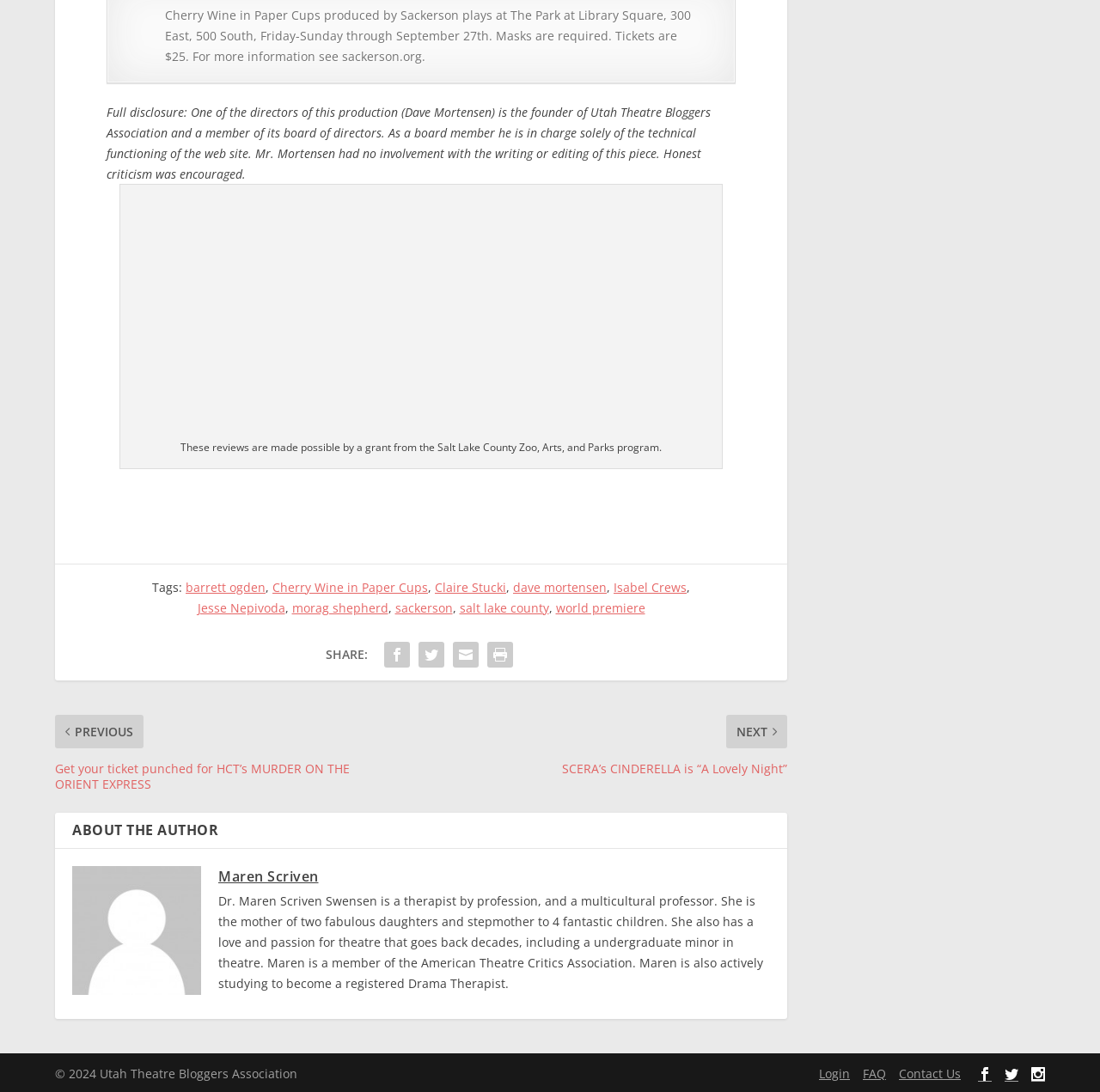Pinpoint the bounding box coordinates of the clickable area needed to execute the instruction: "Share on Facebook". The coordinates should be specified as four float numbers between 0 and 1, i.e., [left, top, right, bottom].

[0.345, 0.606, 0.376, 0.638]